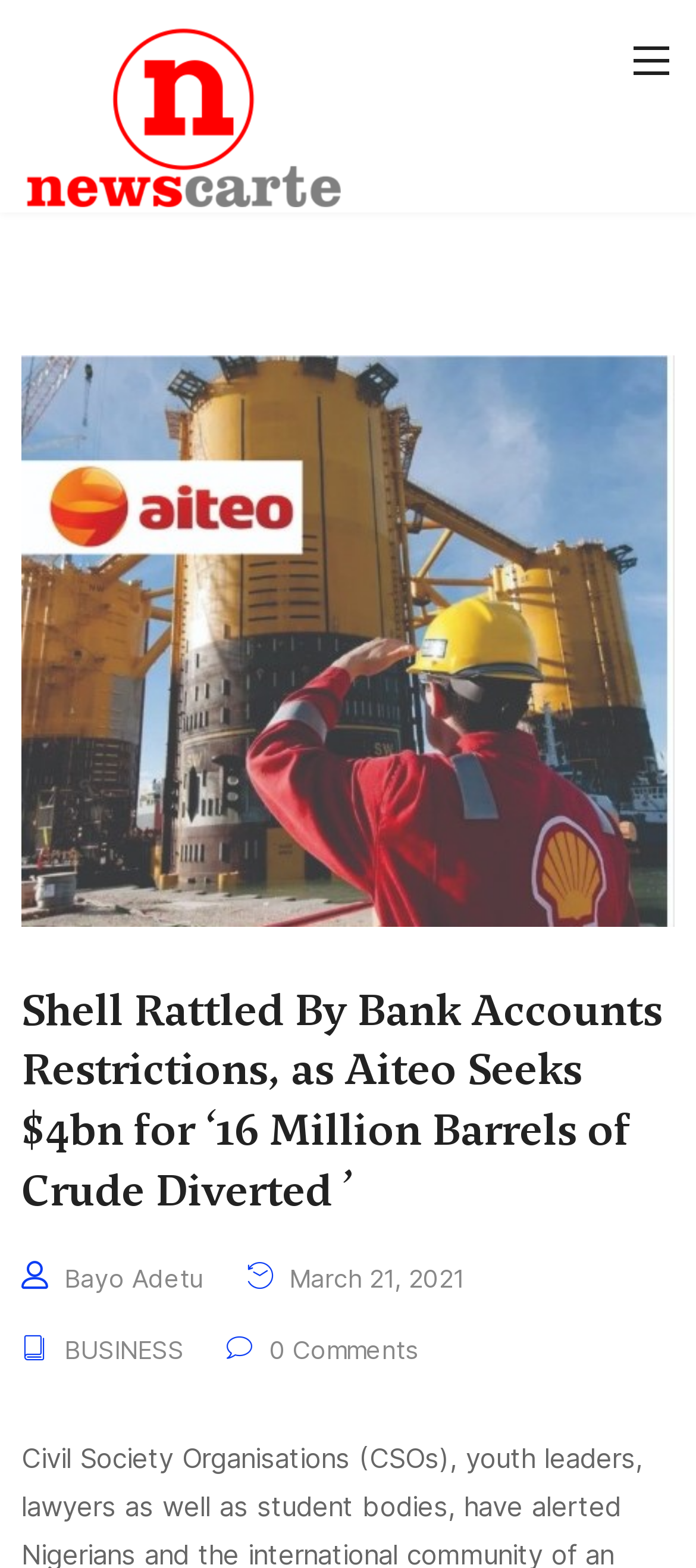Please provide a comprehensive response to the question based on the details in the image: Who is the author of the article?

The author of the article is mentioned below the main heading, within a link element, and is 'Bayo Adetu' with a bounding box coordinate of [0.092, 0.805, 0.292, 0.825].